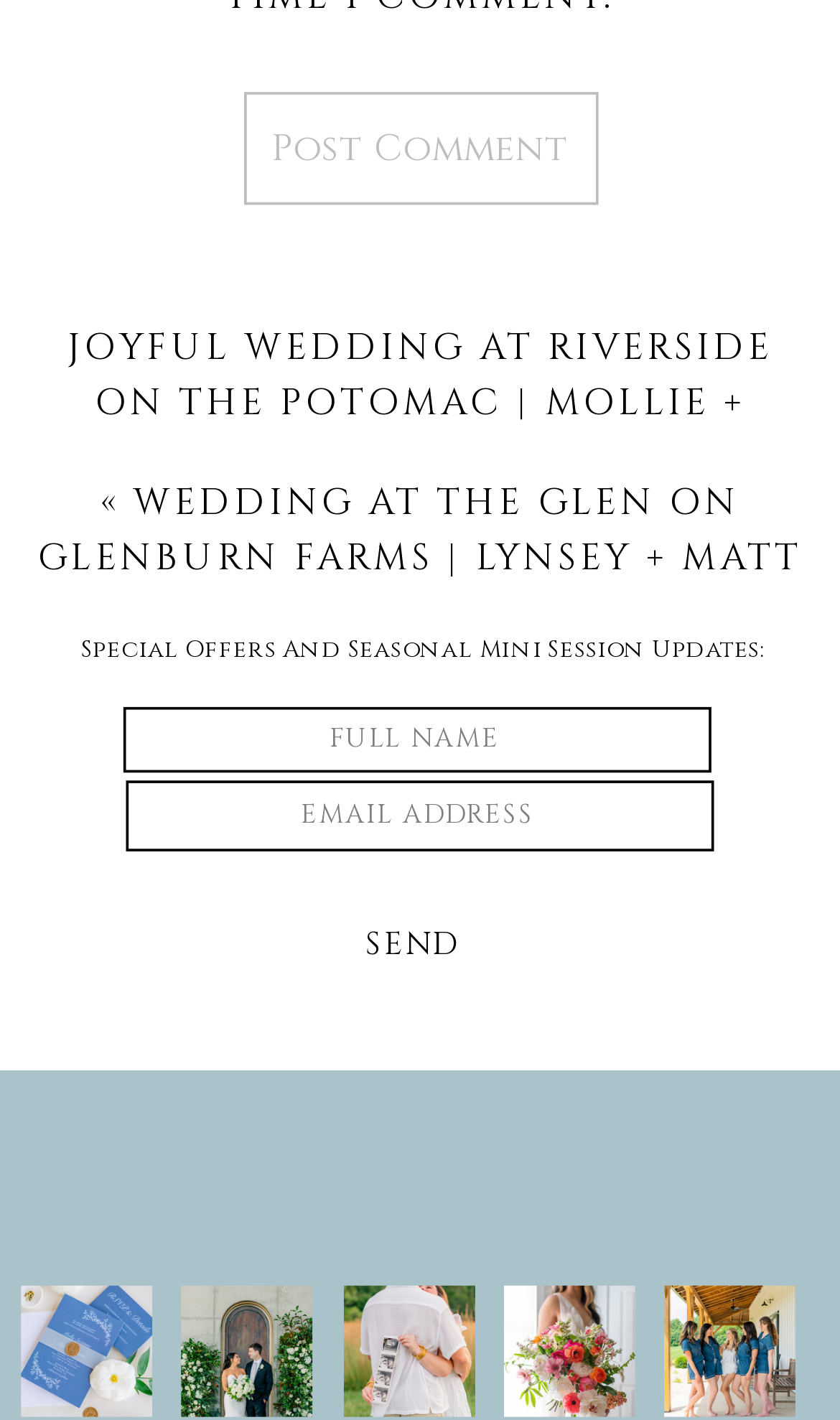What is the topic of the first heading?
Look at the screenshot and respond with a single word or phrase.

Wedding at Riverside on the Potomac